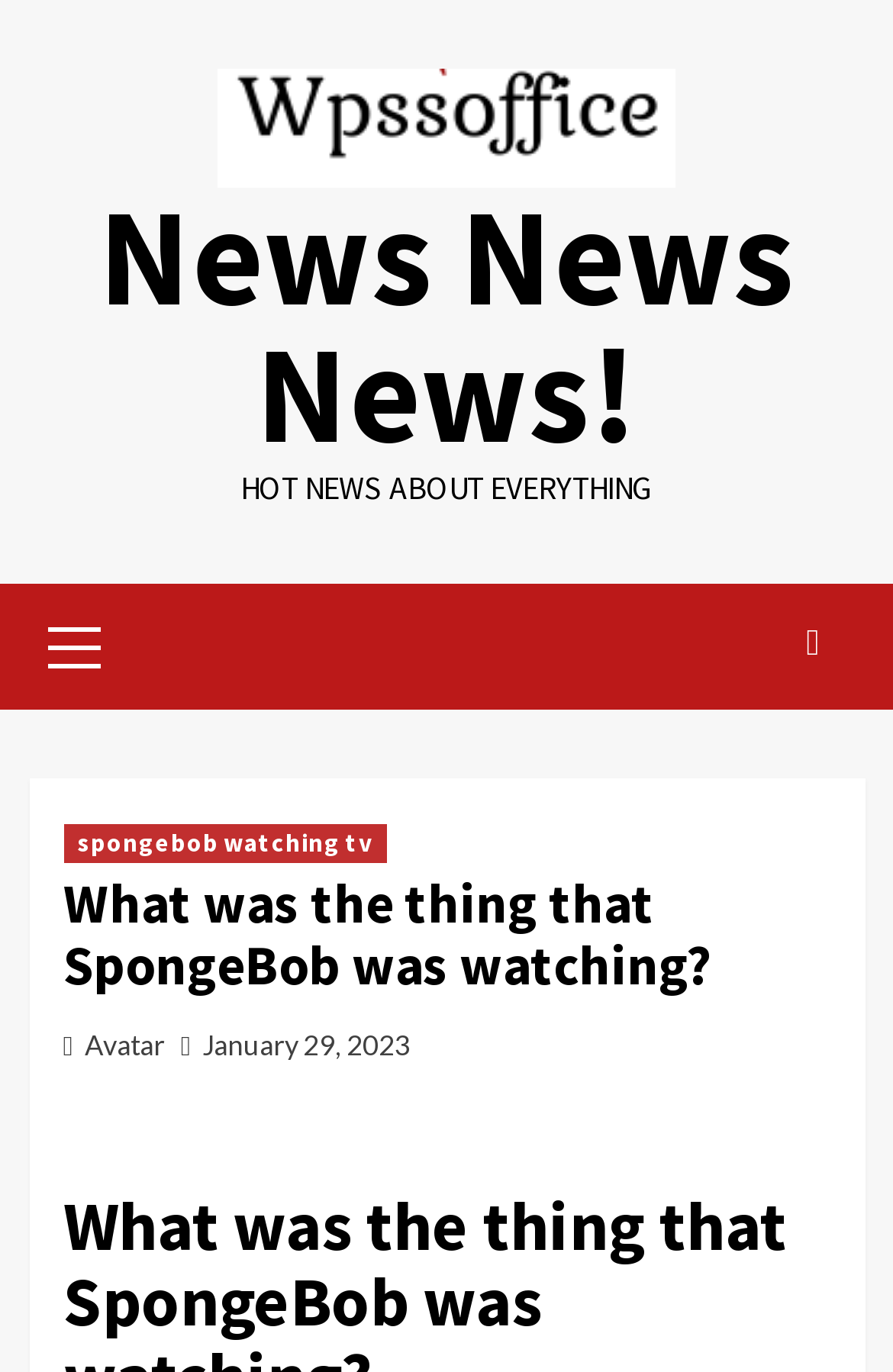Is there a link to an avatar on the webpage?
Use the screenshot to answer the question with a single word or phrase.

Yes